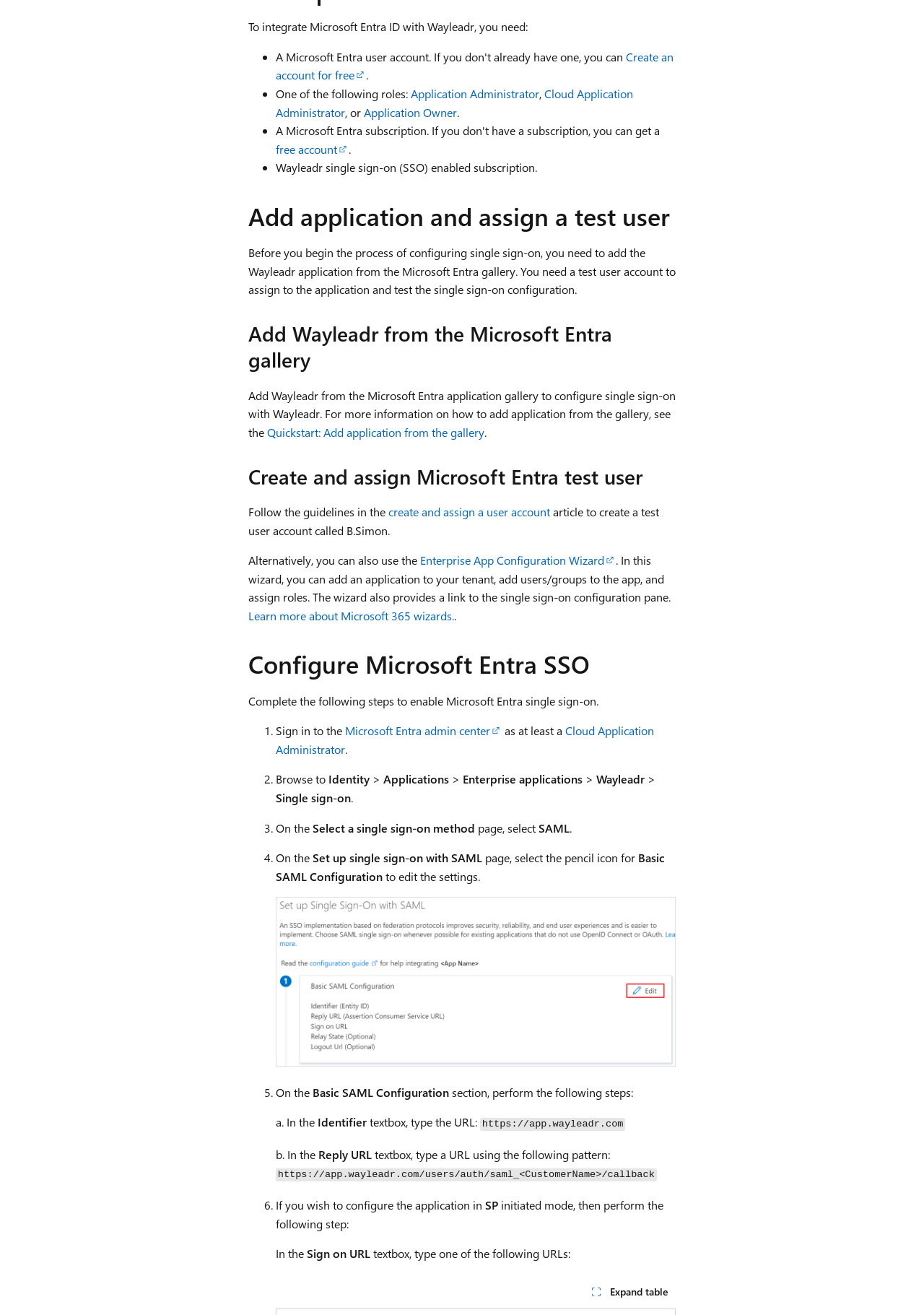Locate the bounding box coordinates of the area to click to fulfill this instruction: "Select 'Application Administrator'". The bounding box should be presented as four float numbers between 0 and 1, in the order [left, top, right, bottom].

[0.445, 0.065, 0.584, 0.077]